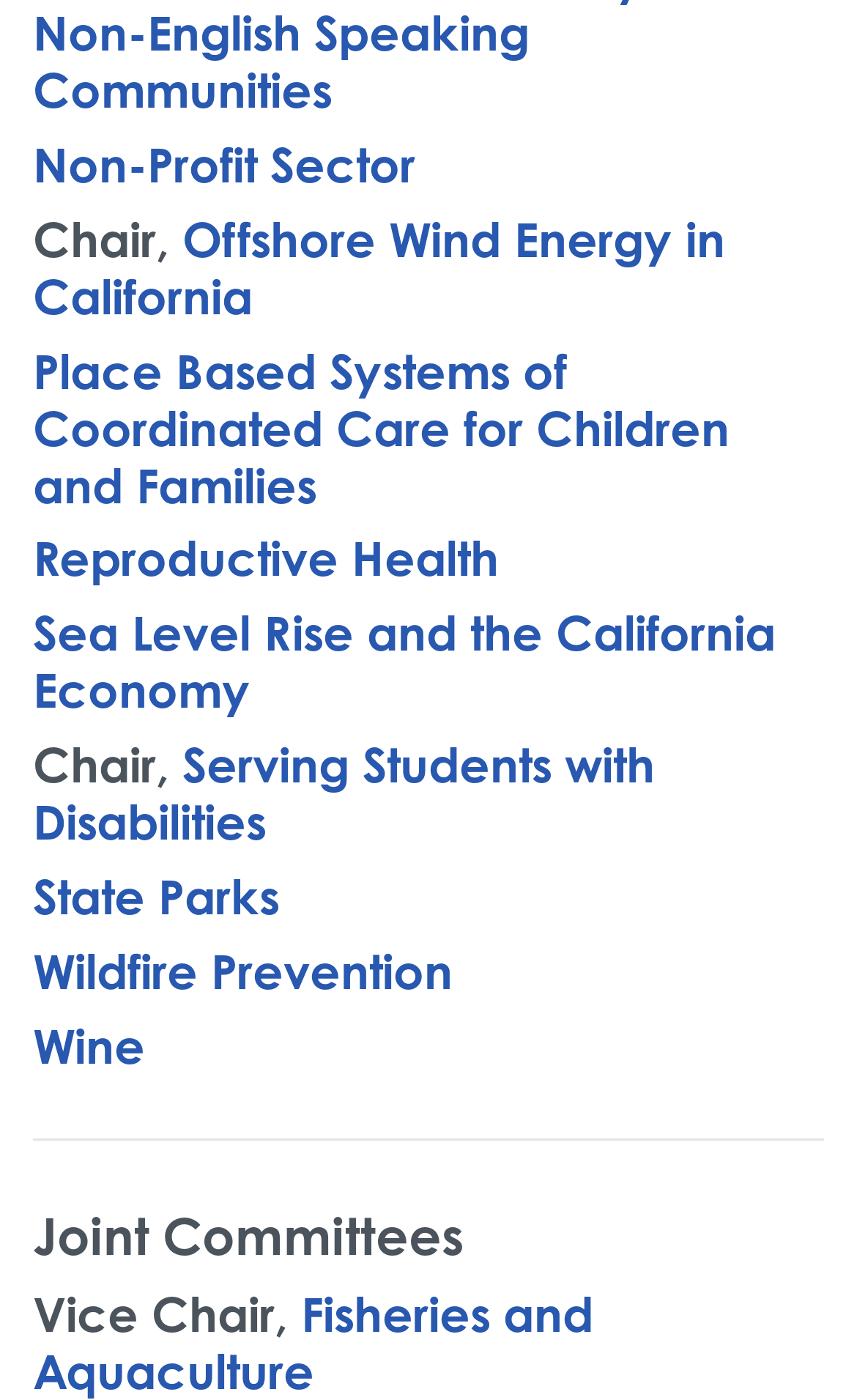Kindly determine the bounding box coordinates for the clickable area to achieve the given instruction: "Read about Wildfire Prevention".

[0.038, 0.671, 0.528, 0.714]